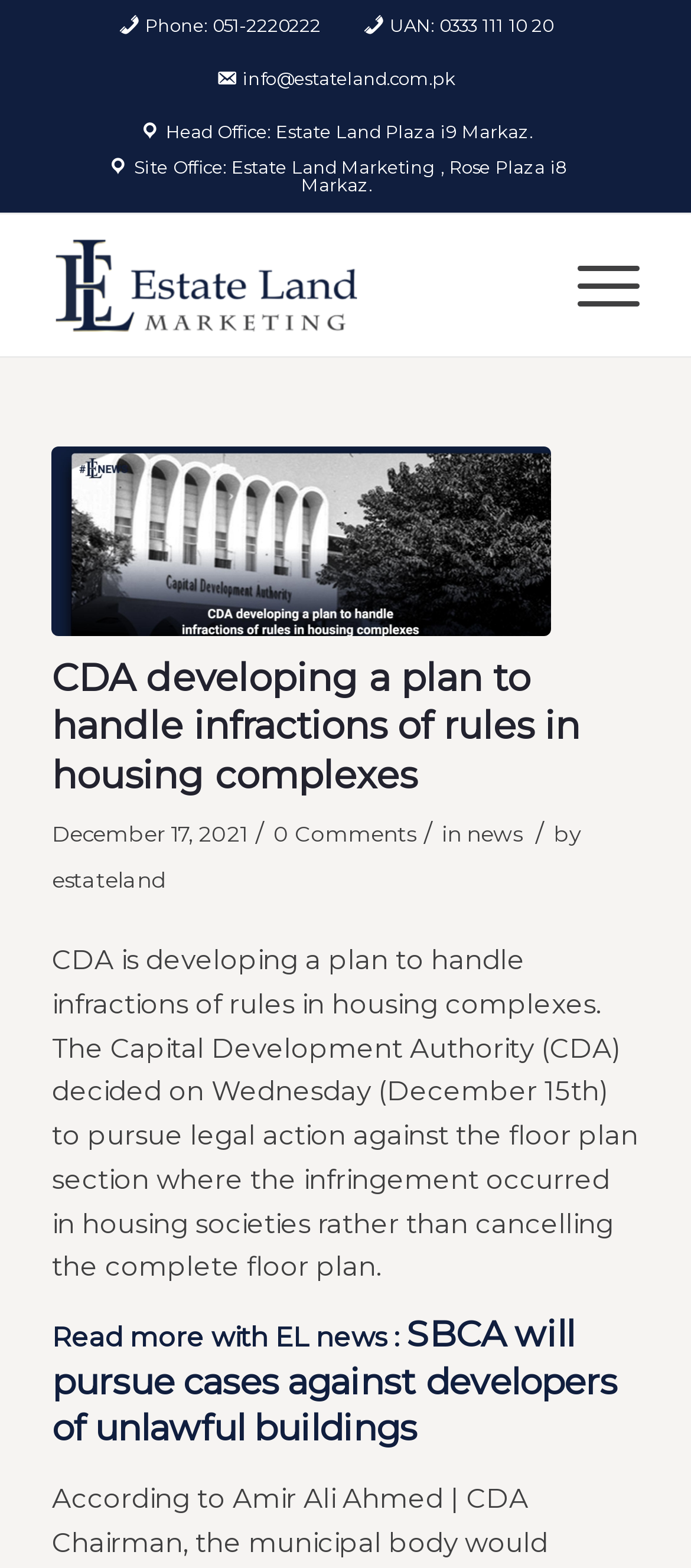Who is the author of the news article?
Please provide an in-depth and detailed response to the question.

I found the author of the news article by looking at the section below the title of the article, where the author's name is displayed. The author's name is listed as 'estateland'.